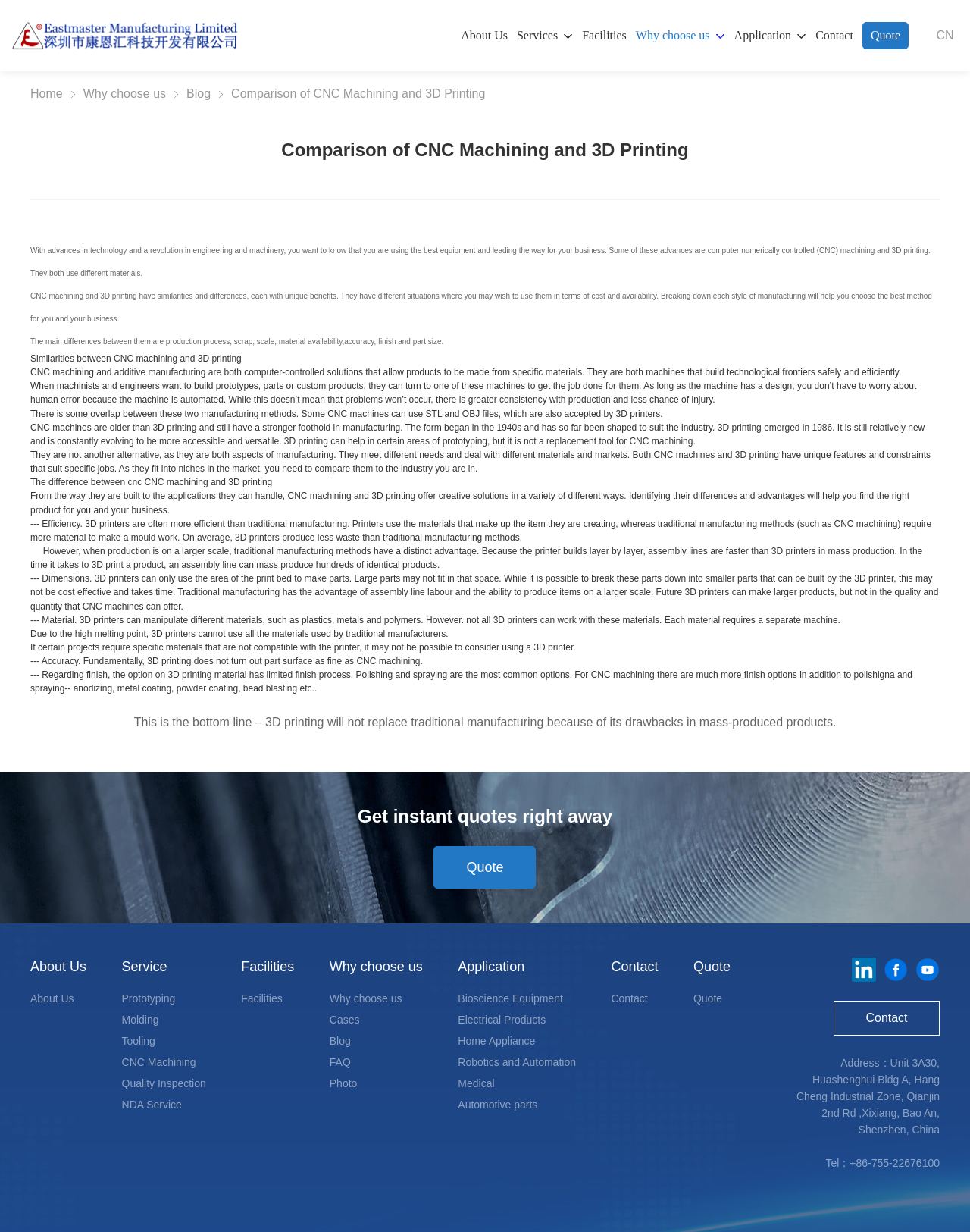Determine the bounding box coordinates for the HTML element described here: "title="Posting to Eastmaster at LinkedIn"".

[0.878, 0.777, 0.903, 0.797]